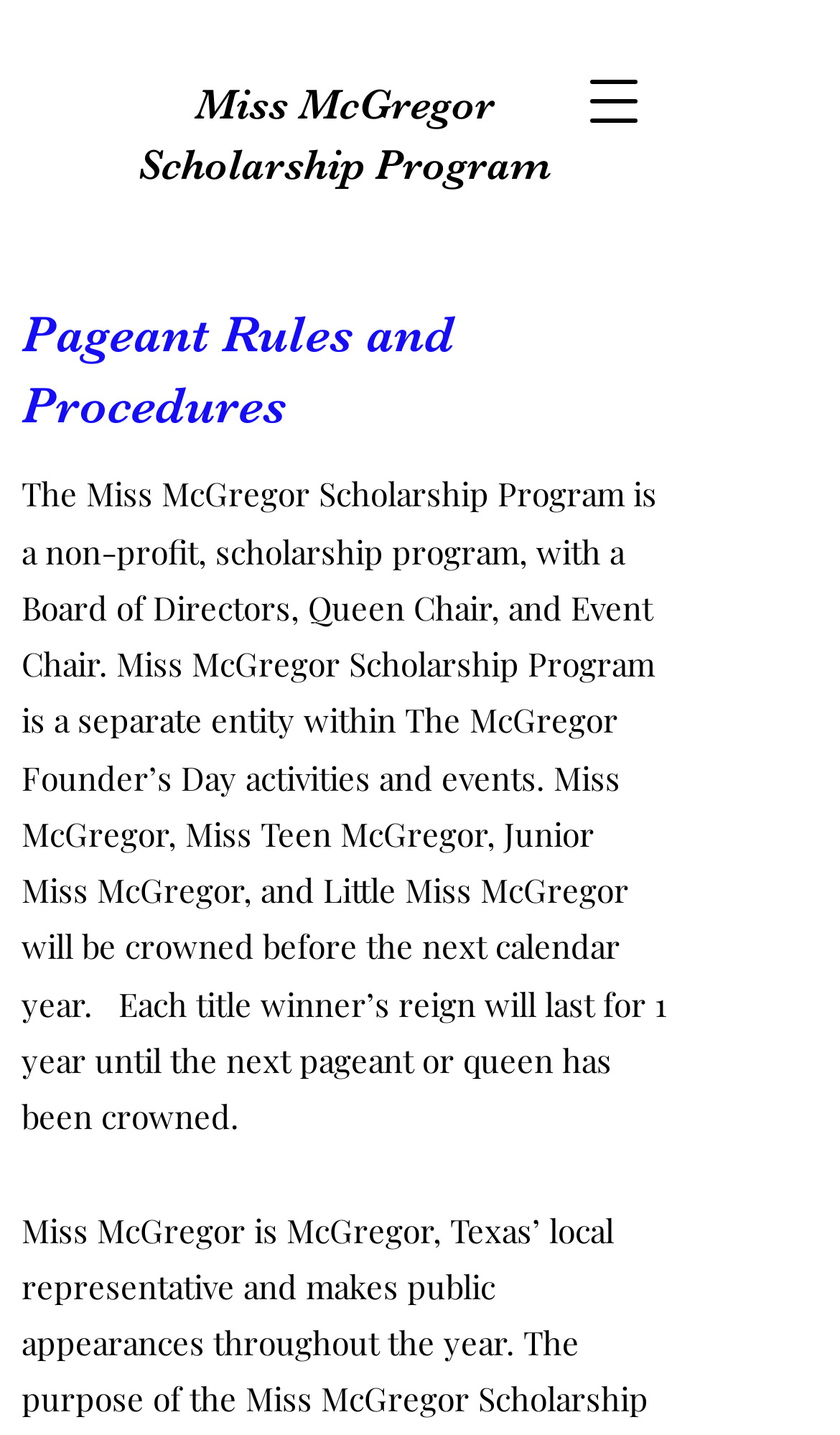Show the bounding box coordinates for the HTML element described as: "Miss McGregor Scholarship Program".

[0.164, 0.056, 0.656, 0.132]